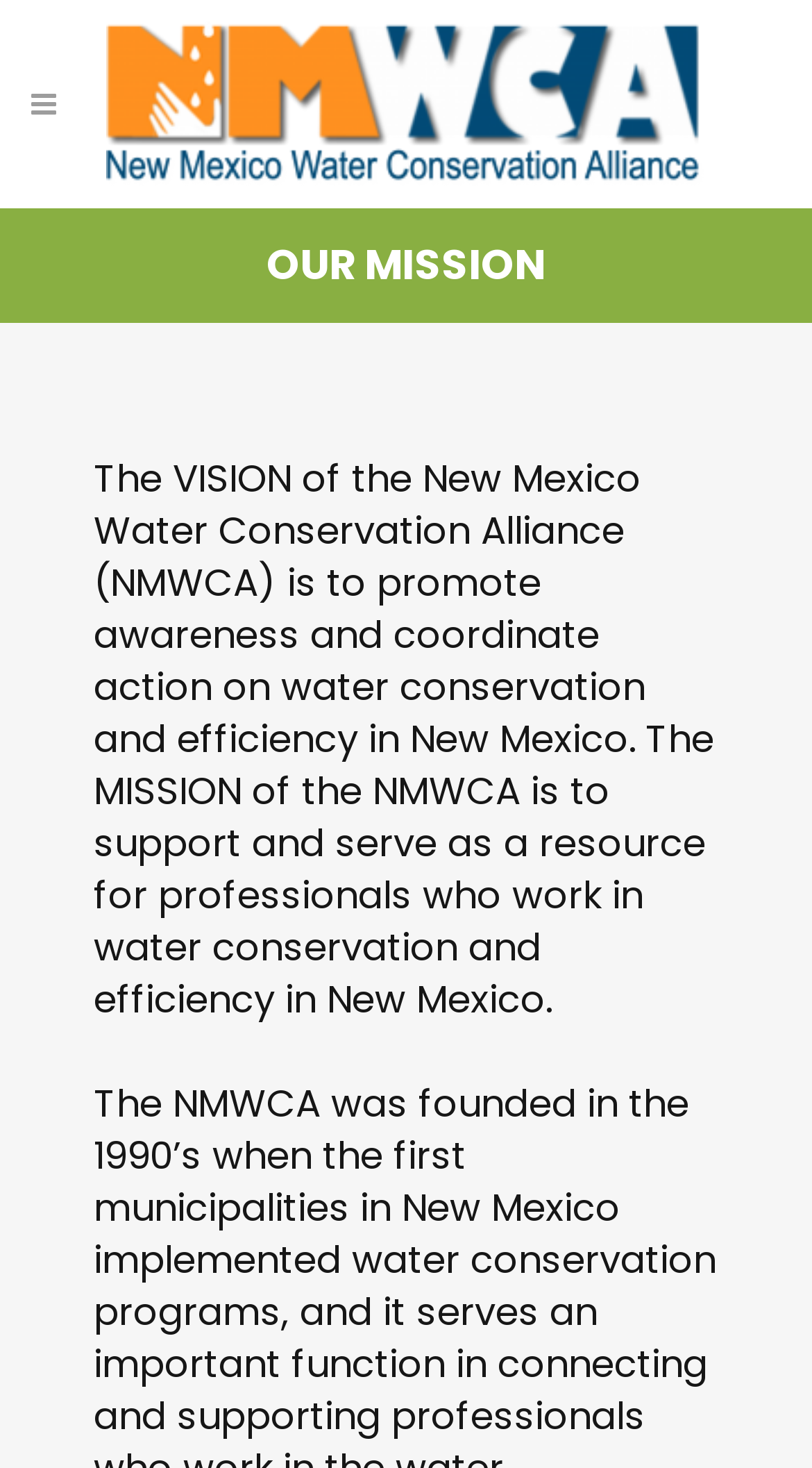What is the purpose of NMWCA?
Look at the image and provide a short answer using one word or a phrase.

Support professionals